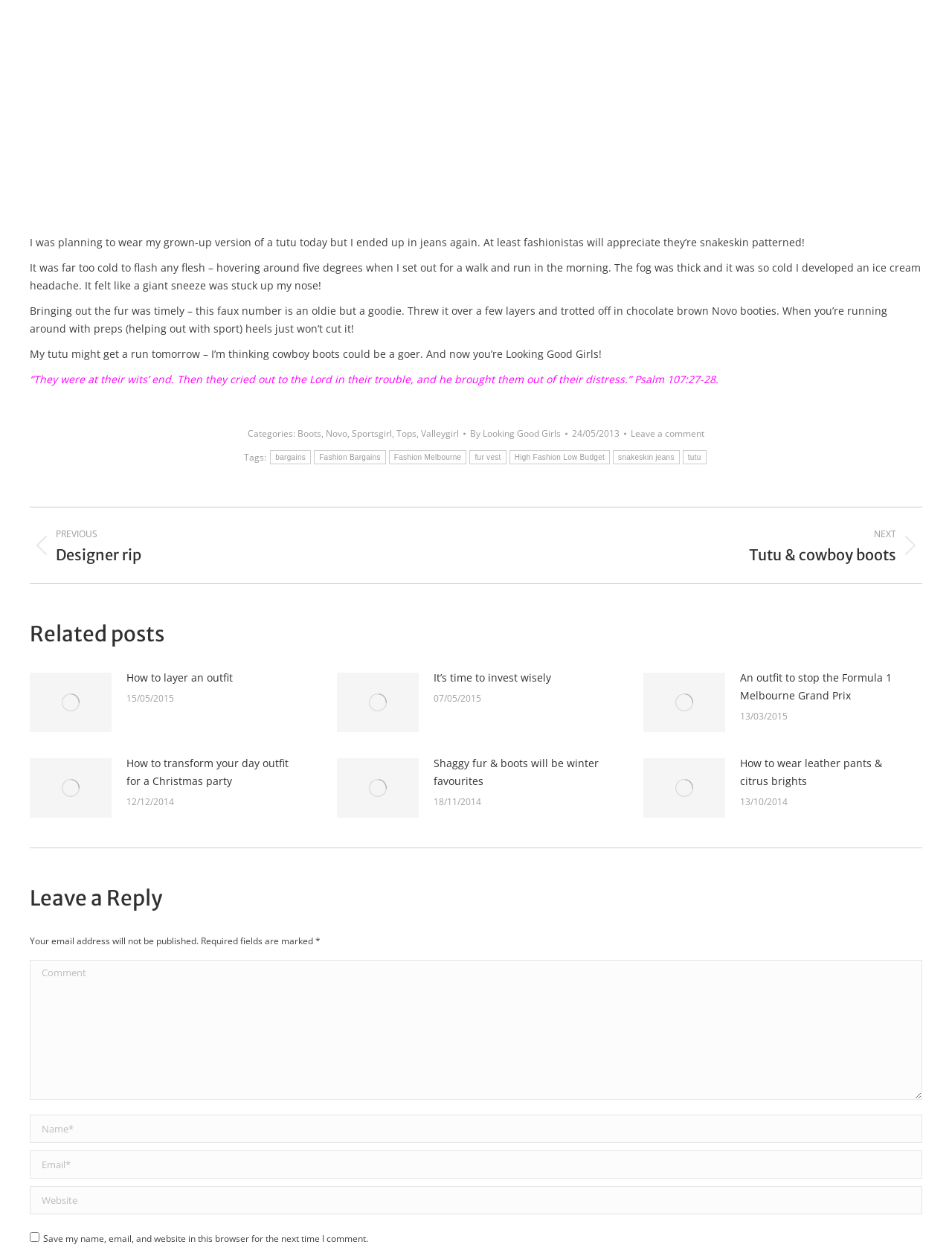How many categories are mentioned in this post?
Observe the image and answer the question with a one-word or short phrase response.

5